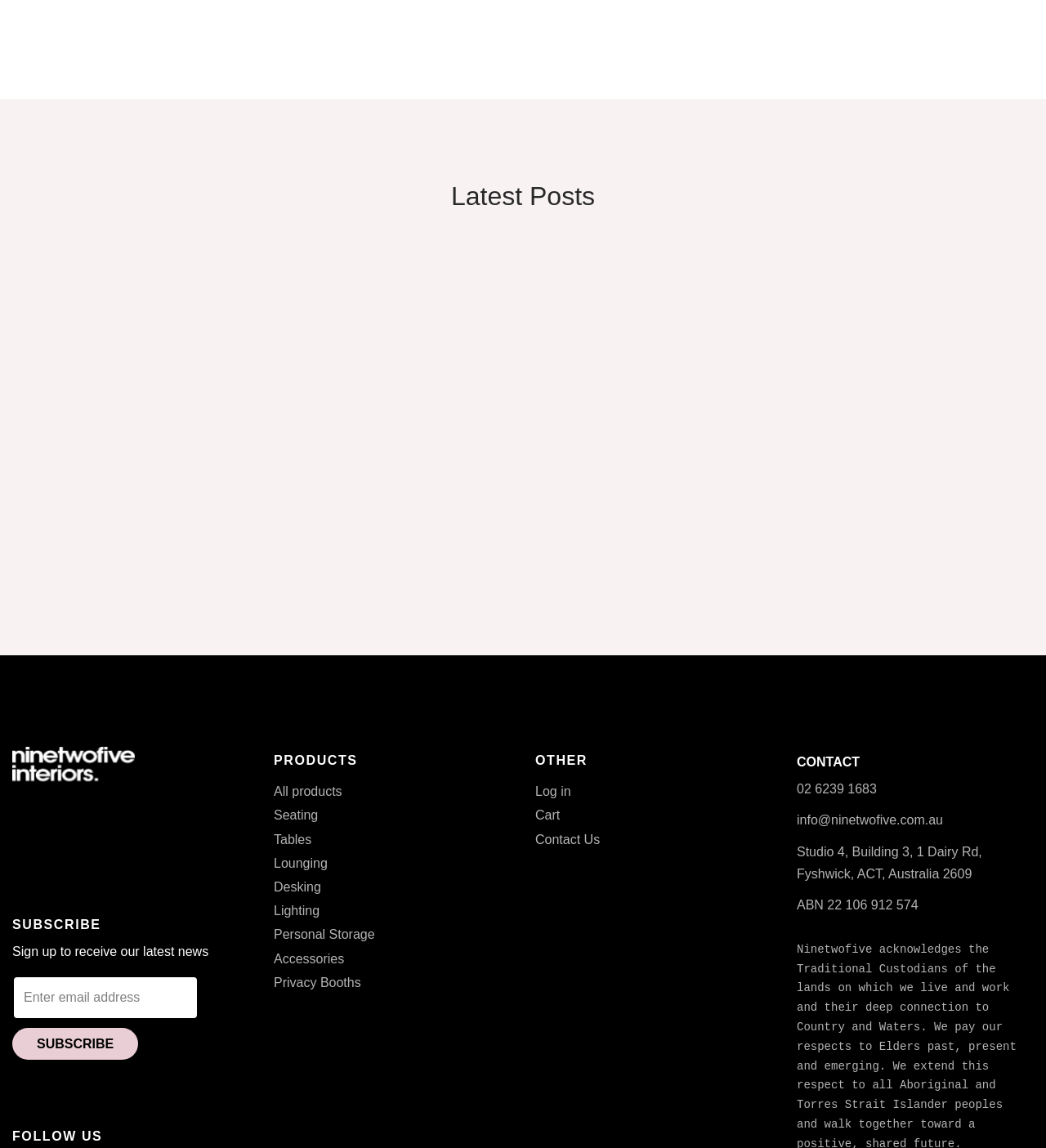Analyze the image and provide a detailed answer to the question: What is the location of the studio?

I found the location under the 'CONTACT' heading, which is 'Studio 4, Building 3, 1 Dairy Rd, Fyshwick, ACT, Australia 2609'.